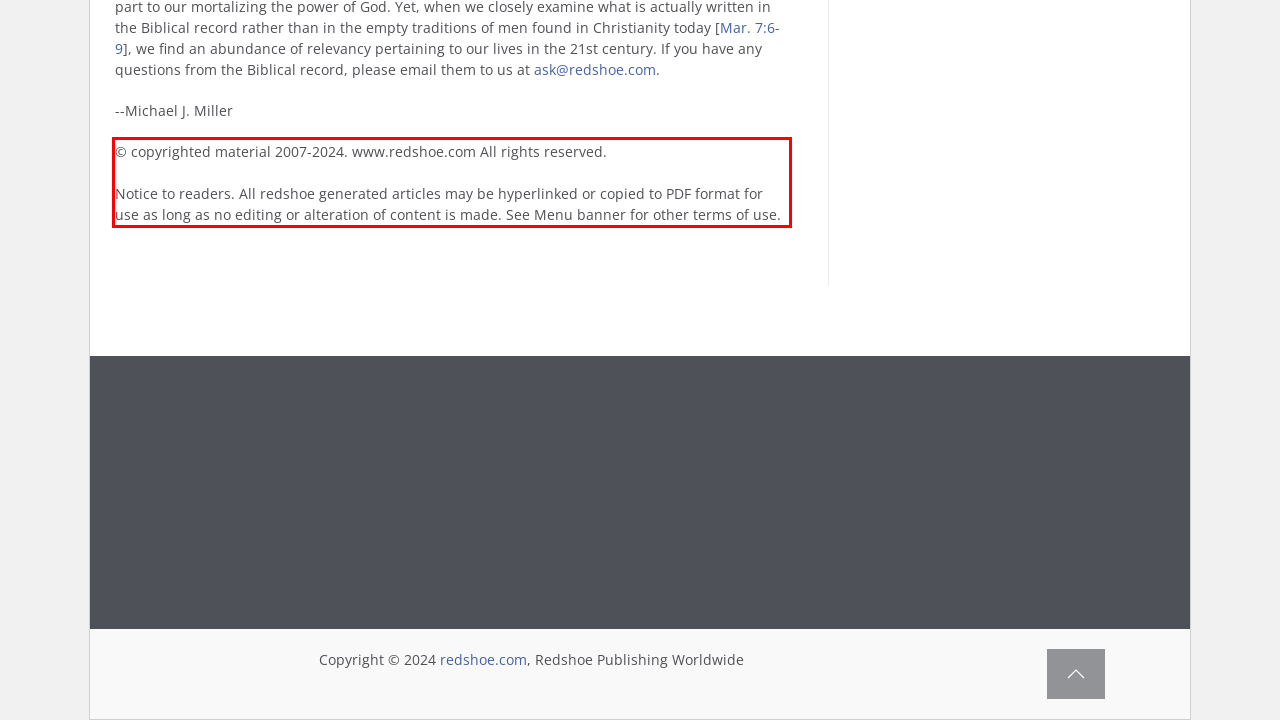Identify the text inside the red bounding box on the provided webpage screenshot by performing OCR.

© copyrighted material 2007-2024. www.redshoe.com All rights reserved. Notice to readers. All redshoe generated articles may be hyperlinked or copied to PDF format for use as long as no editing or alteration of content is made. See Menu banner for other terms of use.